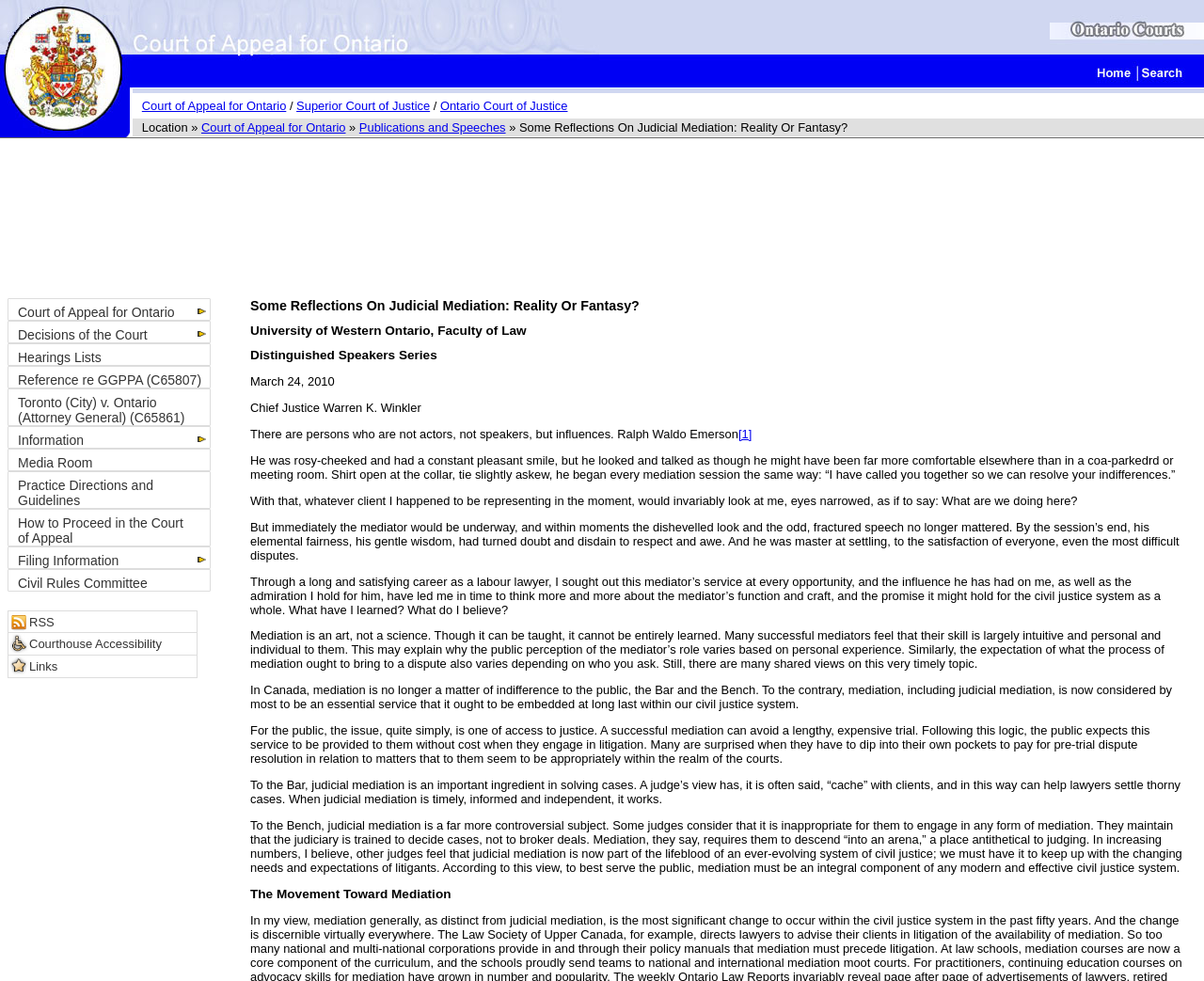Please find the bounding box coordinates of the section that needs to be clicked to achieve this instruction: "Click the link 'Links'".

[0.007, 0.668, 0.163, 0.69]